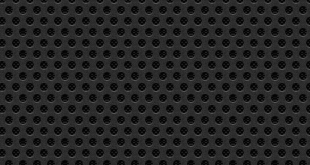Provide a one-word or short-phrase answer to the question:
What shape are the indentations?

Circular